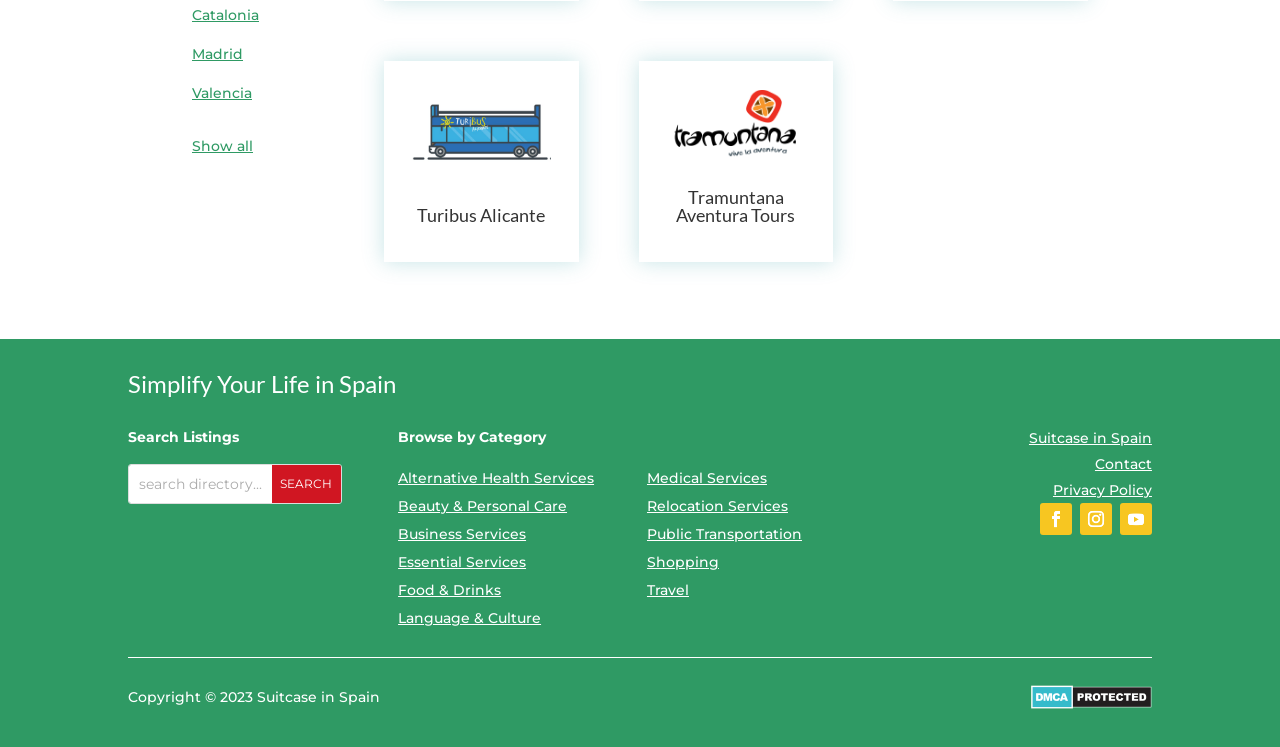Using the provided description Beauty & Personal Care, find the bounding box coordinates for the UI element. Provide the coordinates in (top-left x, top-left y, bottom-right x, bottom-right y) format, ensuring all values are between 0 and 1.

[0.311, 0.665, 0.443, 0.689]